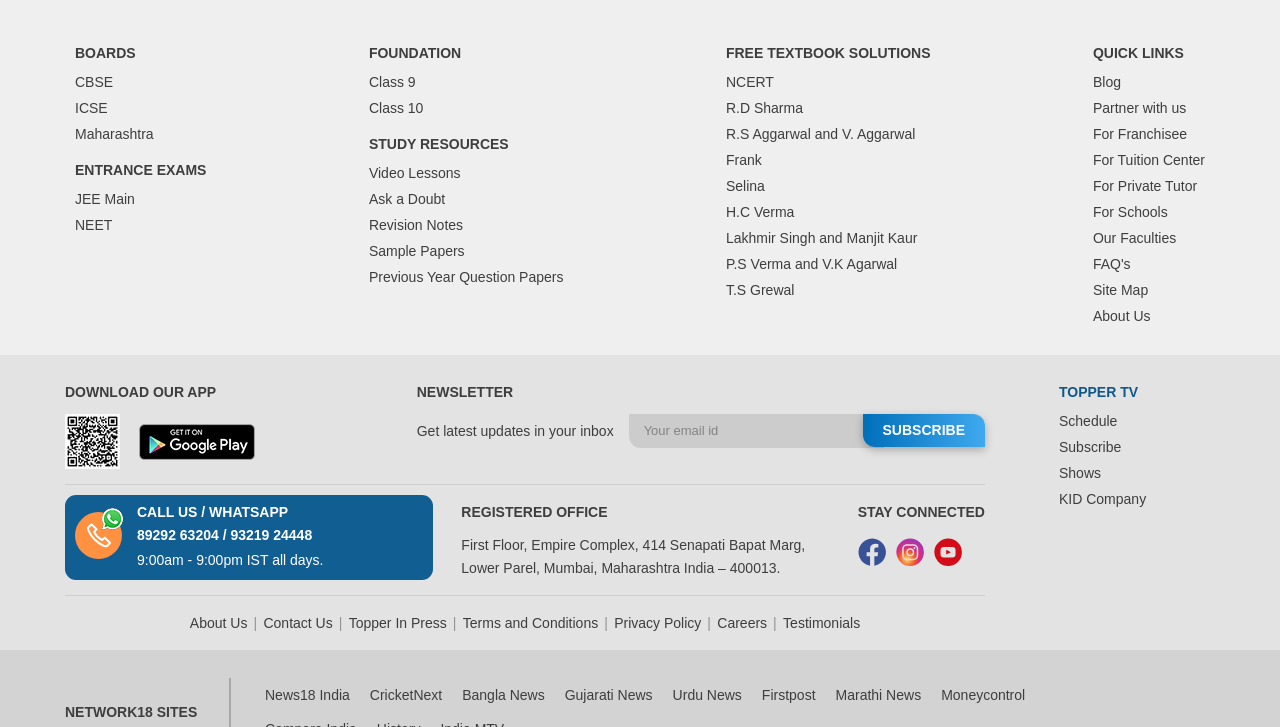Provide the bounding box coordinates of the section that needs to be clicked to accomplish the following instruction: "Visit the Facebook page."

[0.67, 0.735, 0.692, 0.786]